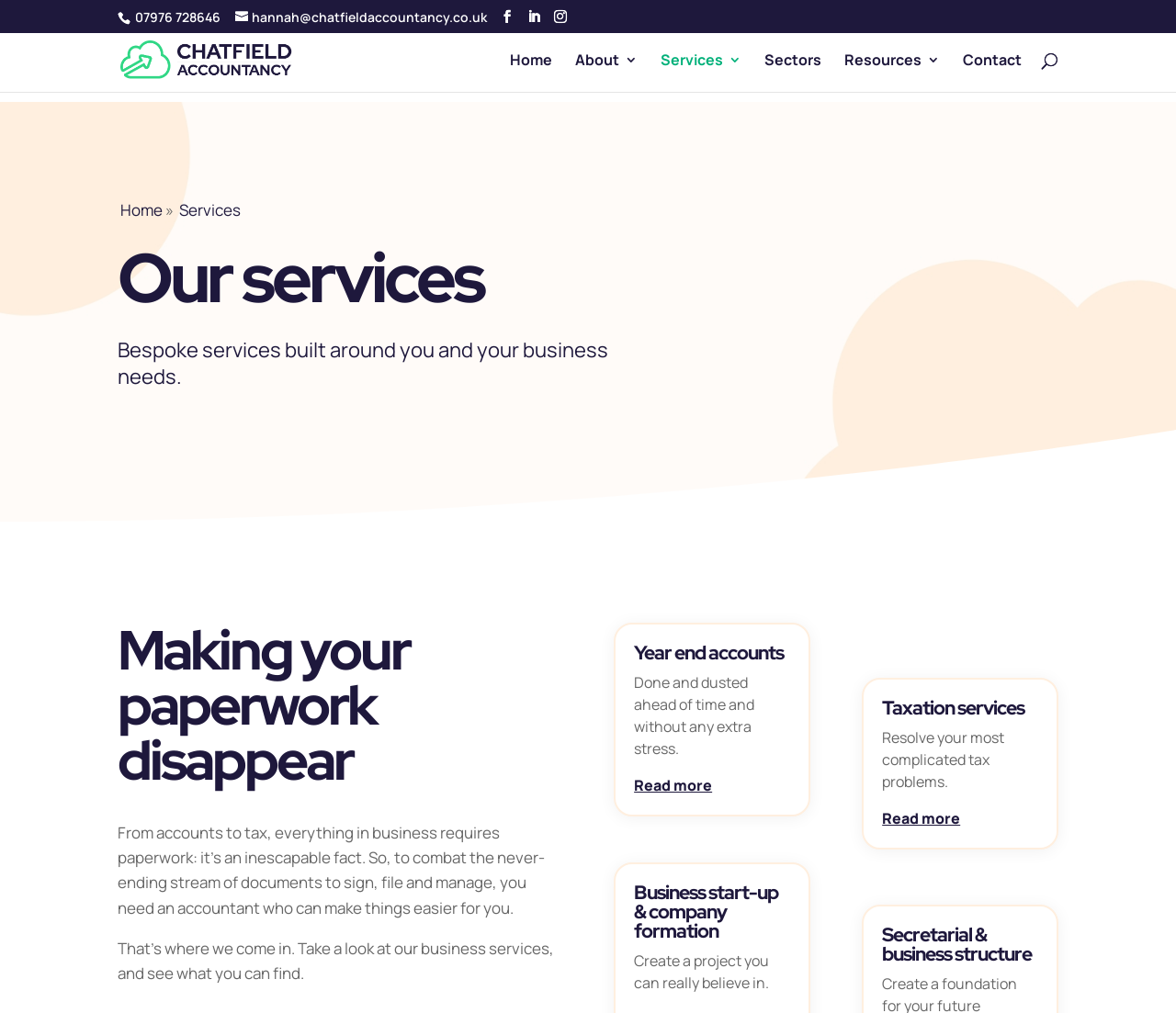Specify the bounding box coordinates of the element's area that should be clicked to execute the given instruction: "Read more about Year end accounts". The coordinates should be four float numbers between 0 and 1, i.e., [left, top, right, bottom].

[0.539, 0.765, 0.606, 0.785]